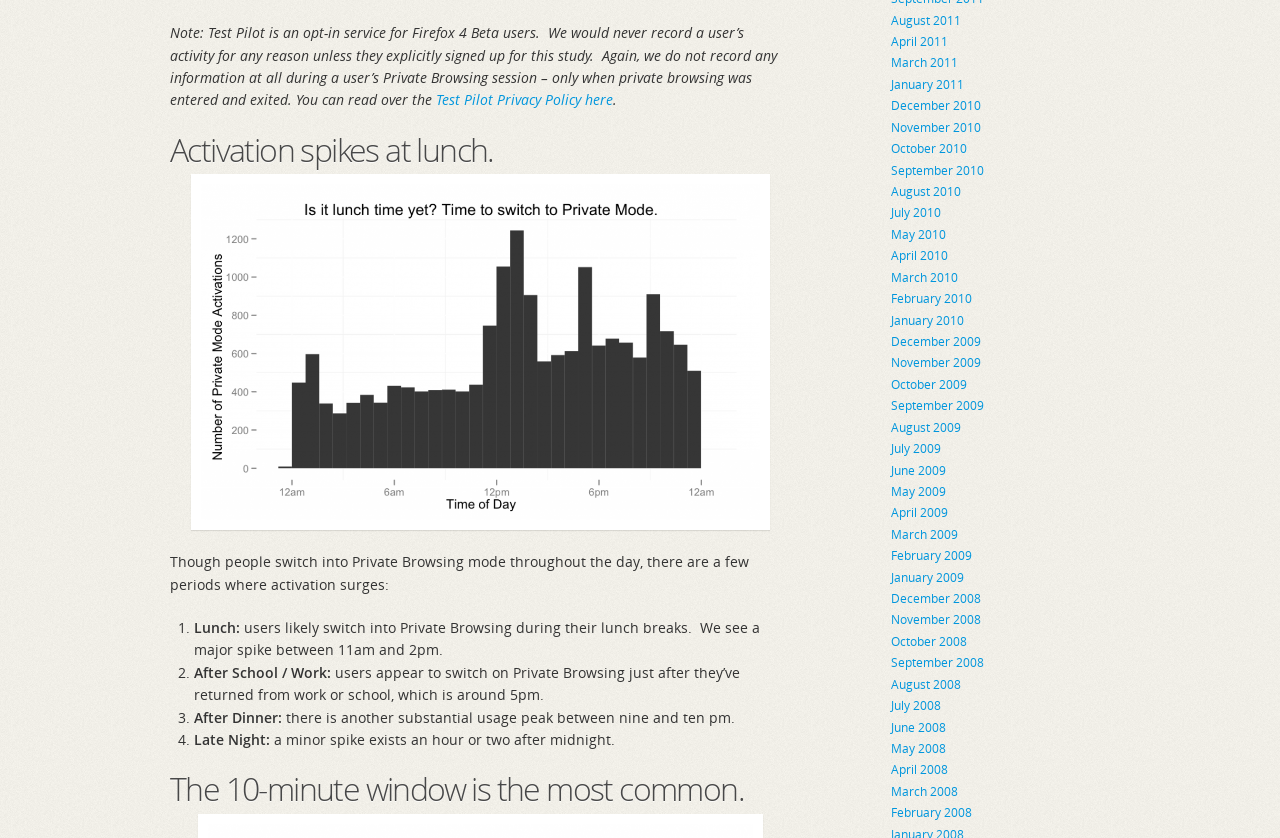Please find the bounding box coordinates in the format (top-left x, top-left y, bottom-right x, bottom-right y) for the given element description. Ensure the coordinates are floating point numbers between 0 and 1. Description: Impressum und Datenschutz

None